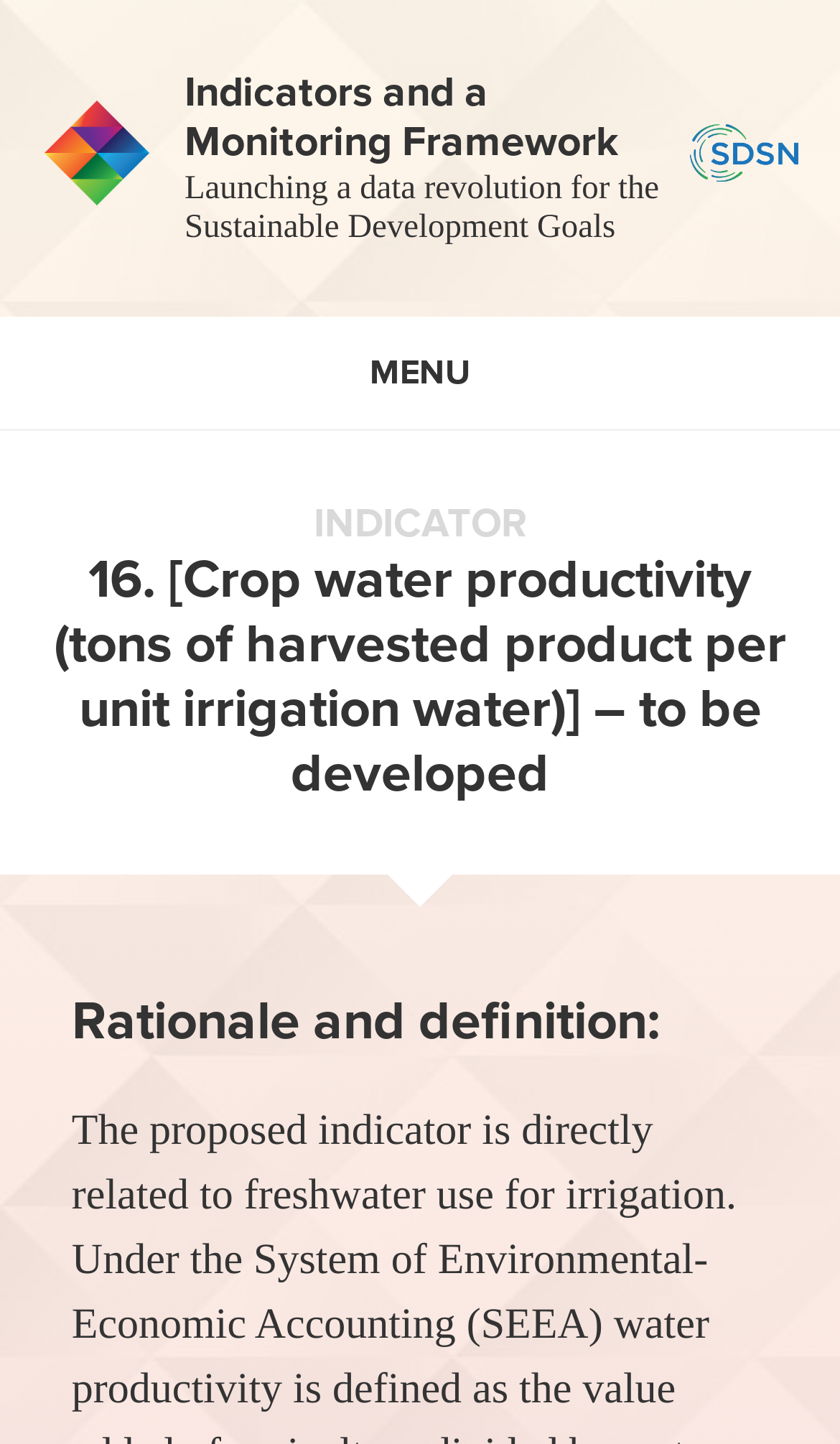Please give a concise answer to this question using a single word or phrase: 
What is the unit of irrigation water?

tons